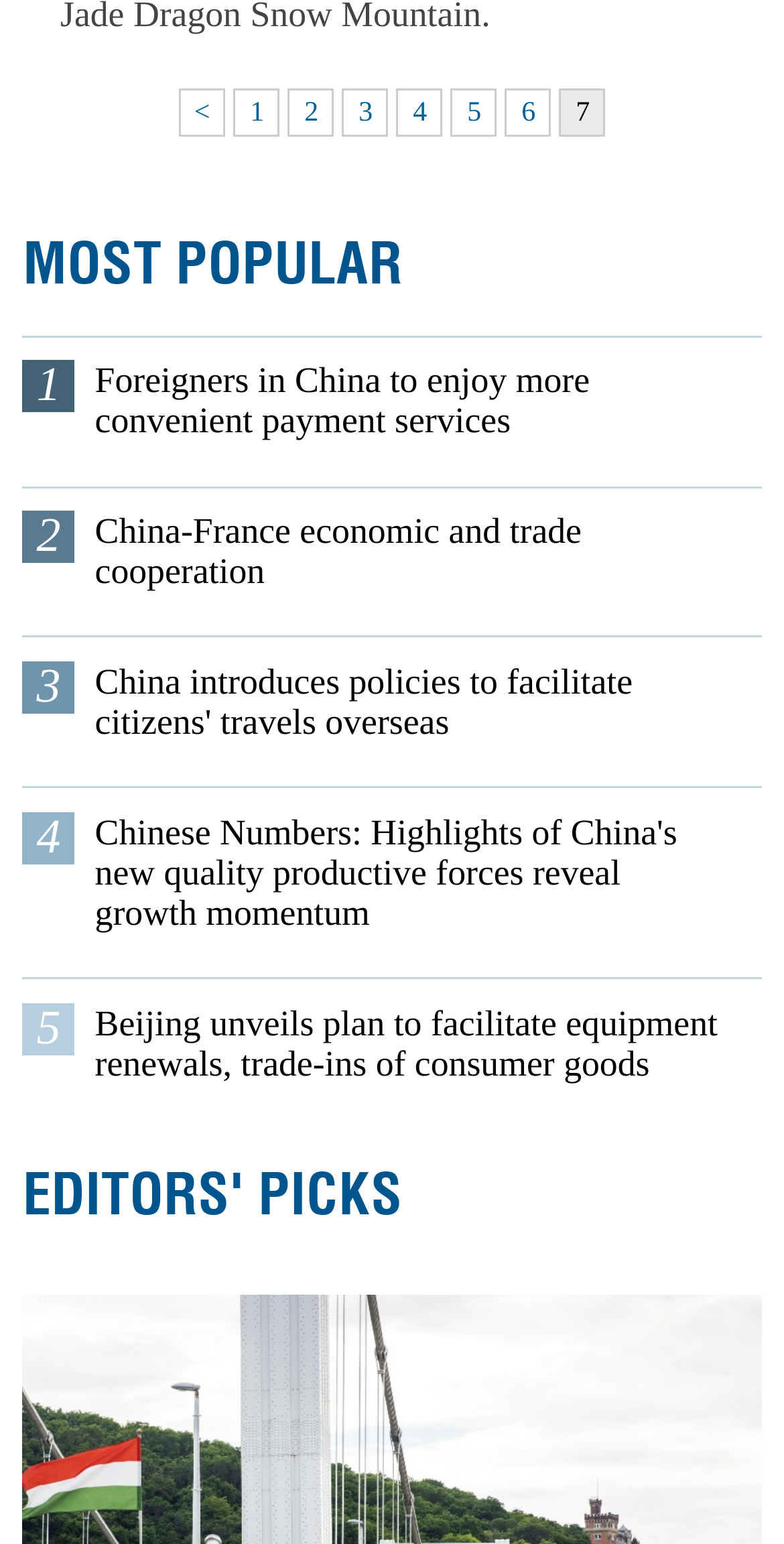Indicate the bounding box coordinates of the element that needs to be clicked to satisfy the following instruction: "Read the article 'Beijing unveils plan to facilitate equipment renewals, trade-ins of consumer goods'". The coordinates should be four float numbers between 0 and 1, i.e., [left, top, right, bottom].

[0.121, 0.649, 0.922, 0.702]